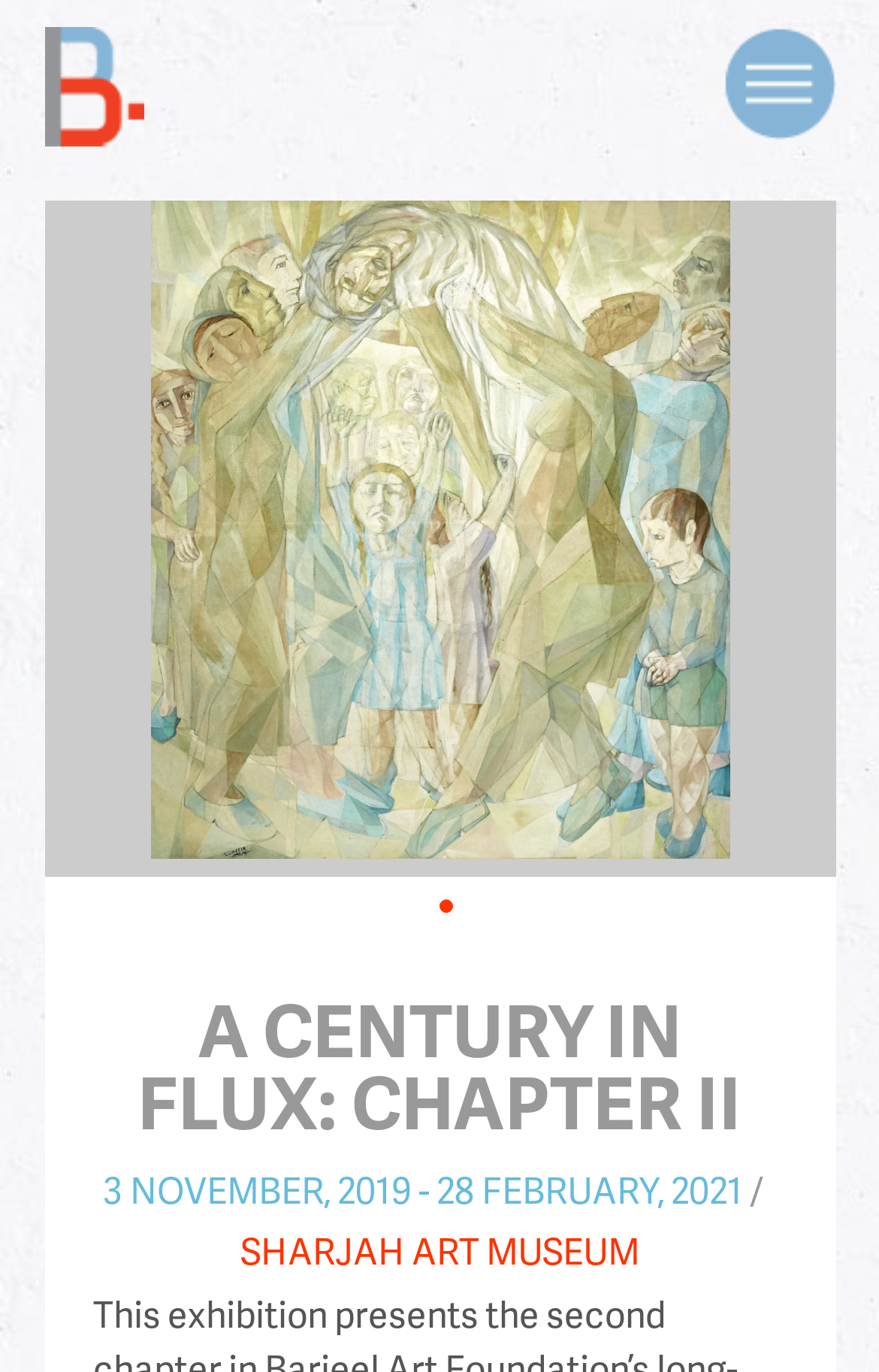Answer the question with a single word or phrase: 
How many images are displayed on the page?

1